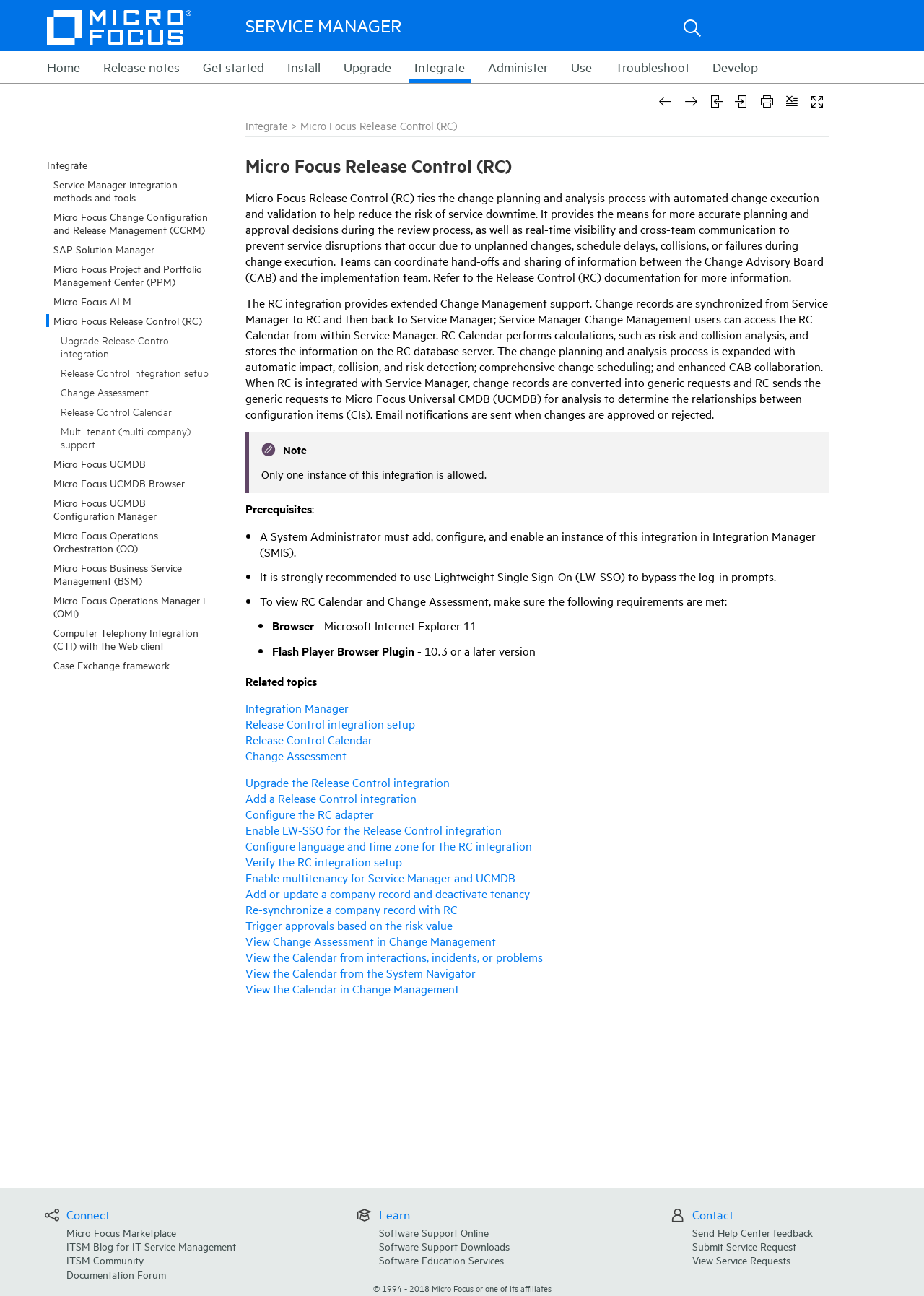What is the benefit of using Lightweight Single Sign-On (LW-SSO)?
Please respond to the question with as much detail as possible.

The webpage recommends using Lightweight Single Sign-On (LW-SSO) to bypass the log-in prompts, indicating that it provides a convenient and efficient way to access the system.